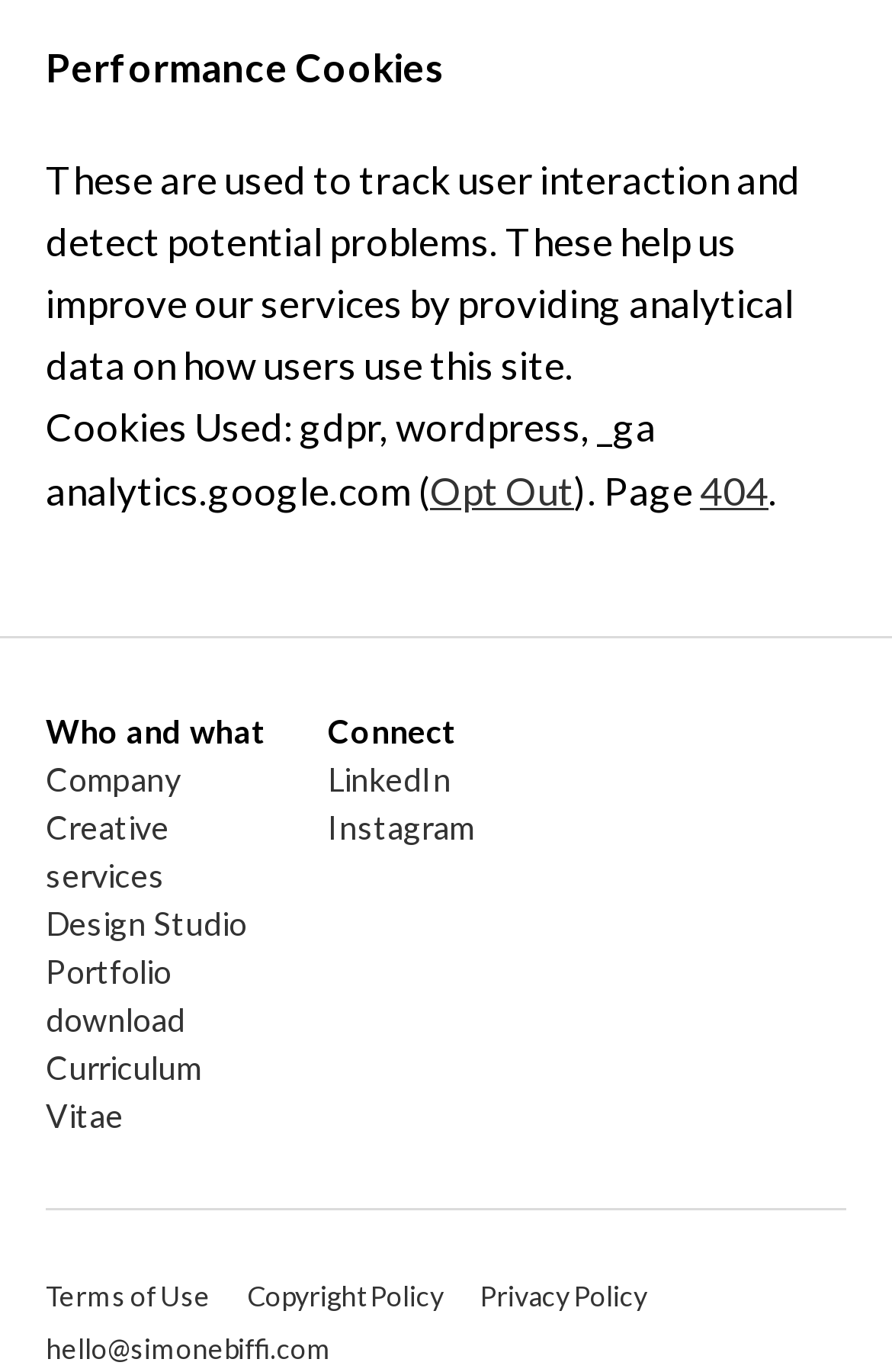Please give a short response to the question using one word or a phrase:
What social media platform can be used to connect with the company?

LinkedIn